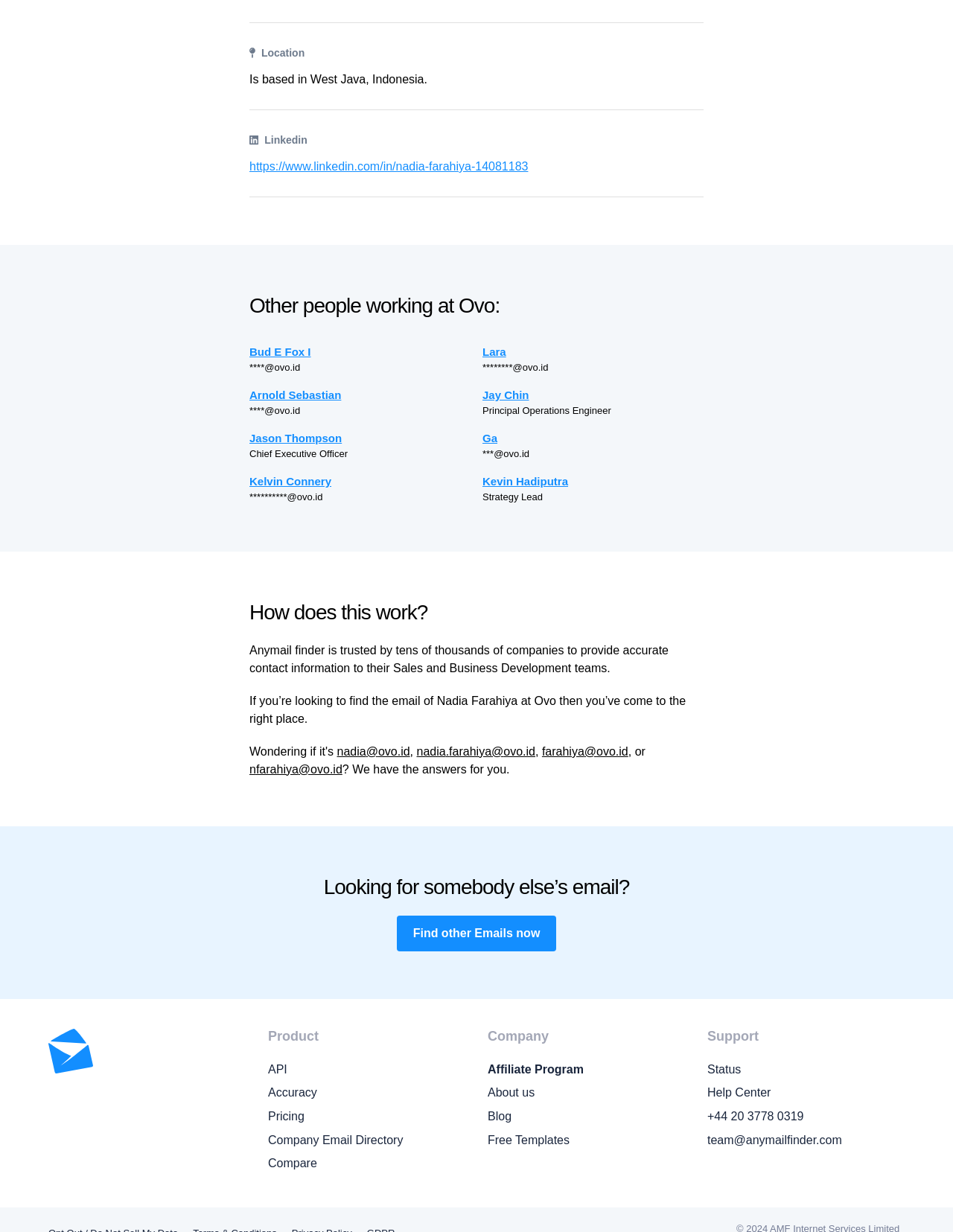Show the bounding box coordinates for the HTML element described as: "Accuracy".

[0.281, 0.879, 0.488, 0.895]